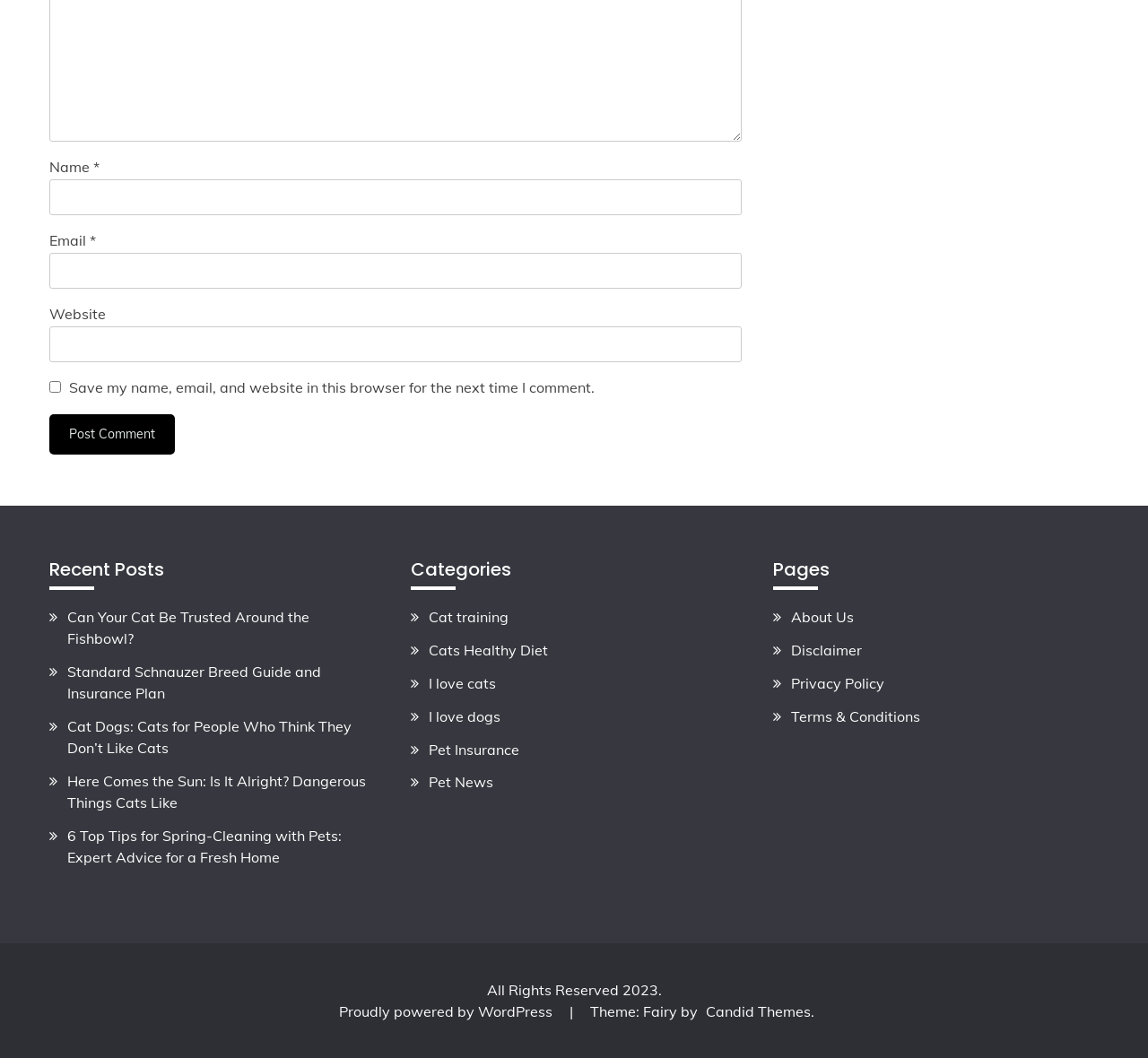Is the checkbox 'Save my name, email, and website in this browser for the next time I comment.' checked?
Please give a detailed and elaborate answer to the question based on the image.

I examined the checkbox element and found that its 'checked' property is set to 'false', indicating that it is not checked.